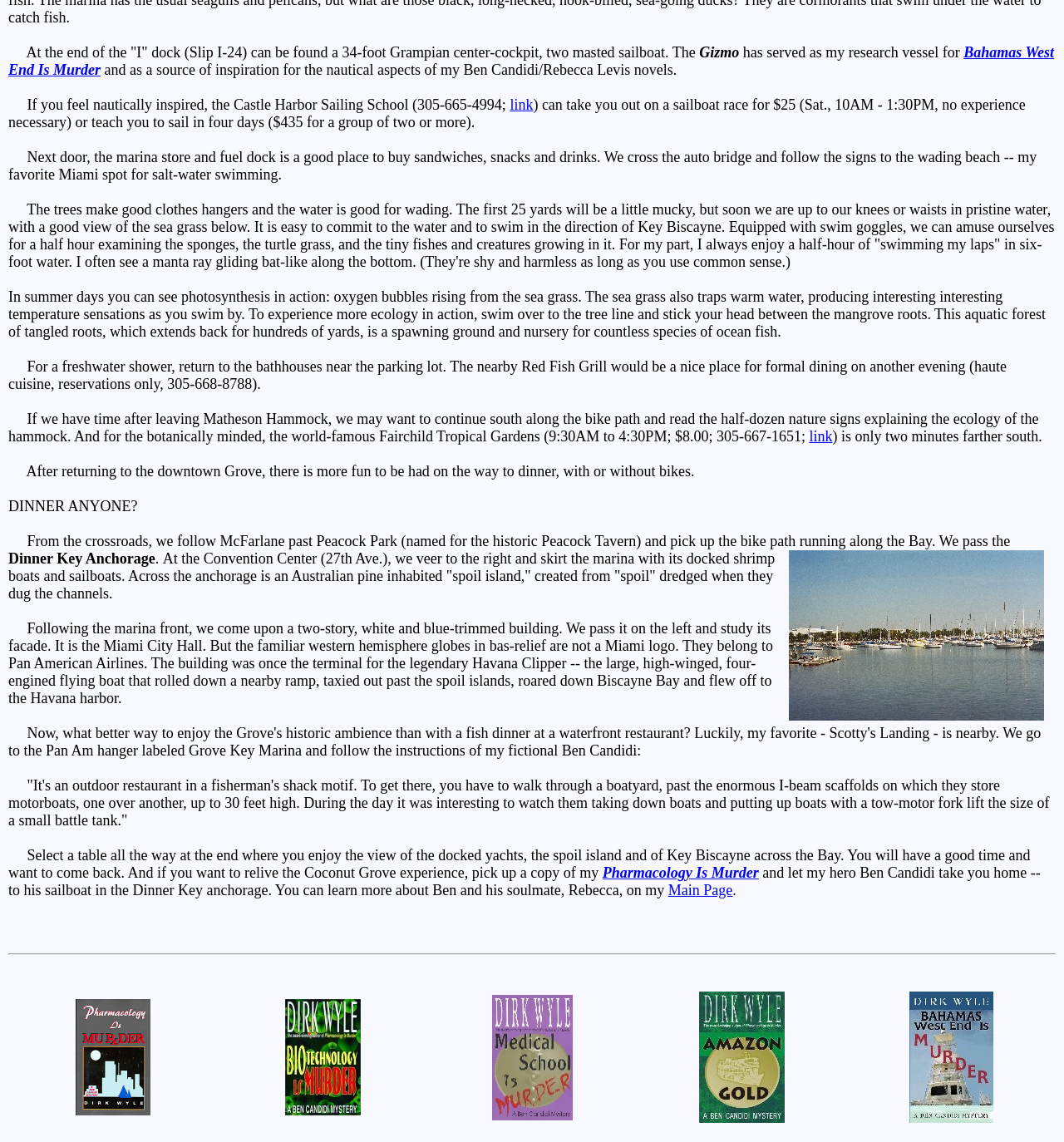Reply to the question with a brief word or phrase: What is the price of a sailboat race for two people?

$25